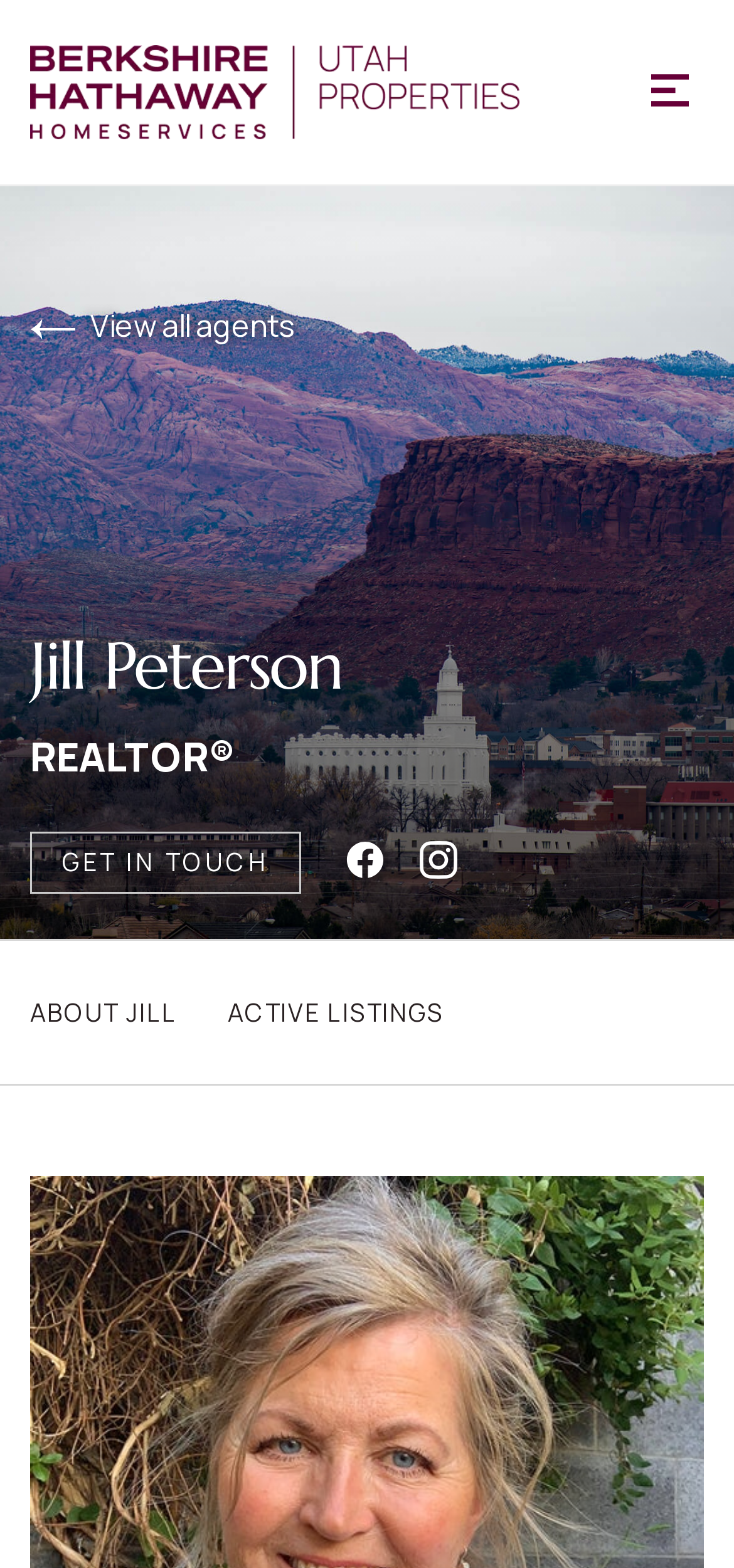Explain the webpage's layout and main content in detail.

The webpage is about Jill Peterson, a realtor. At the top left, there is a link to the homepage accompanied by an image of Berkshire Hathaway HomeServices Utah Properties. On the top right, there is a button labeled "Menu" with a corresponding image. 

Below the top section, there is a link to view all agents, accompanied by an arrow left image. The main heading "Jill Peterson" is centered at the top, followed by a subtitle "REALTOR®" below it. 

In the middle section, there are two links: "GET IN TOUCH" on the left and "Follow us on Facebook" and "Follow us on Instagram" on the right, each with its corresponding Facebook and Instagram images. 

At the bottom, there are two links: "ABOUT JILL" on the left and "ACTIVE LISTINGS" on the right.